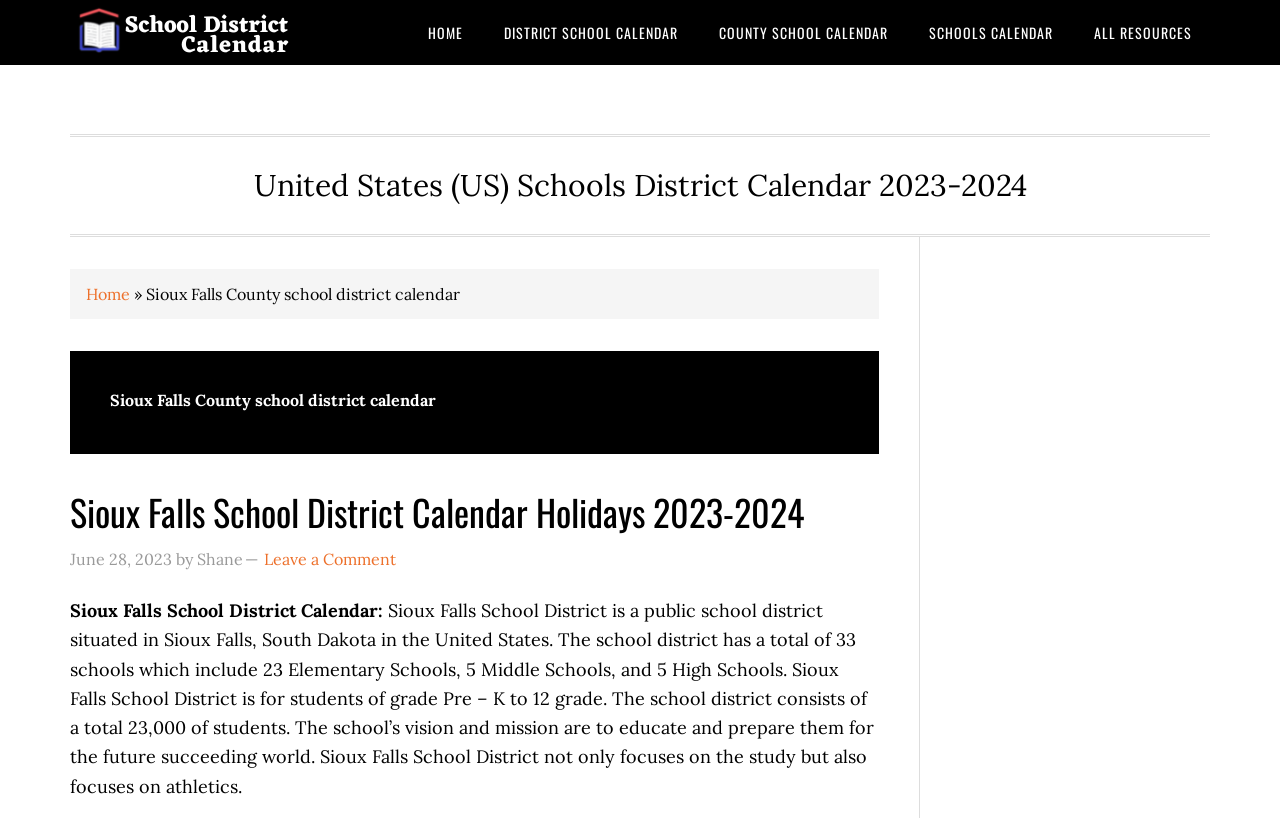Reply to the question with a brief word or phrase: What is the grade range of the Sioux Falls School District?

Pre-K to 12